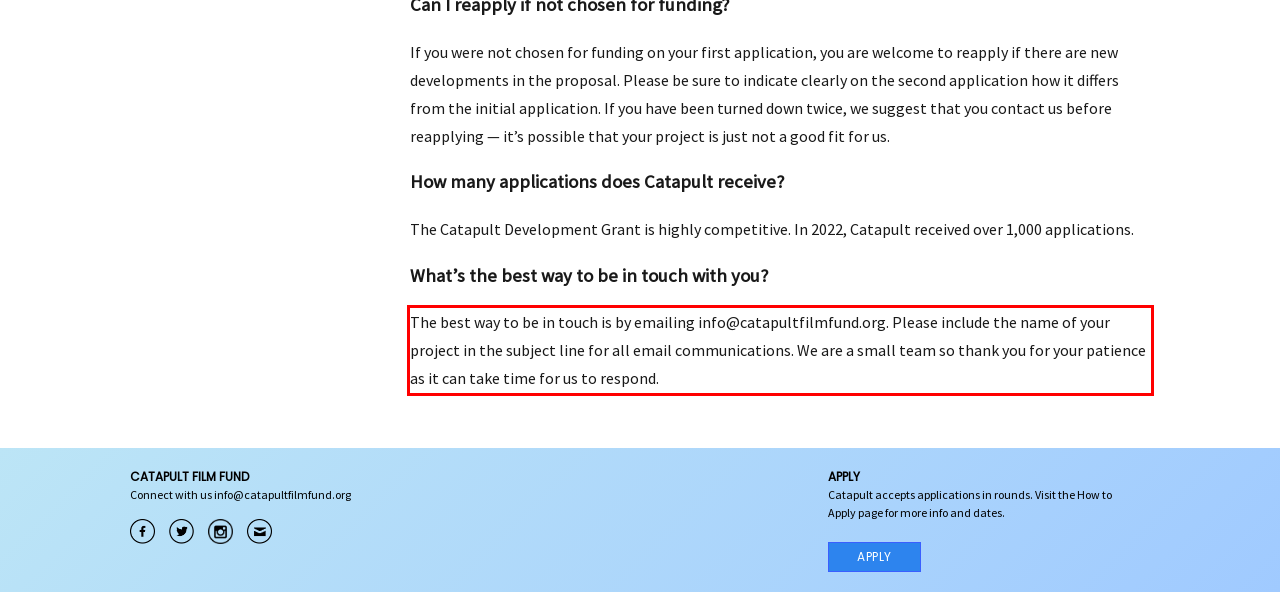Given a screenshot of a webpage, identify the red bounding box and perform OCR to recognize the text within that box.

The best way to be in touch is by emailing info@catapultfilmfund.org. Please include the name of your project in the subject line for all email communications. We are a small team so thank you for your patience as it can take time for us to respond.